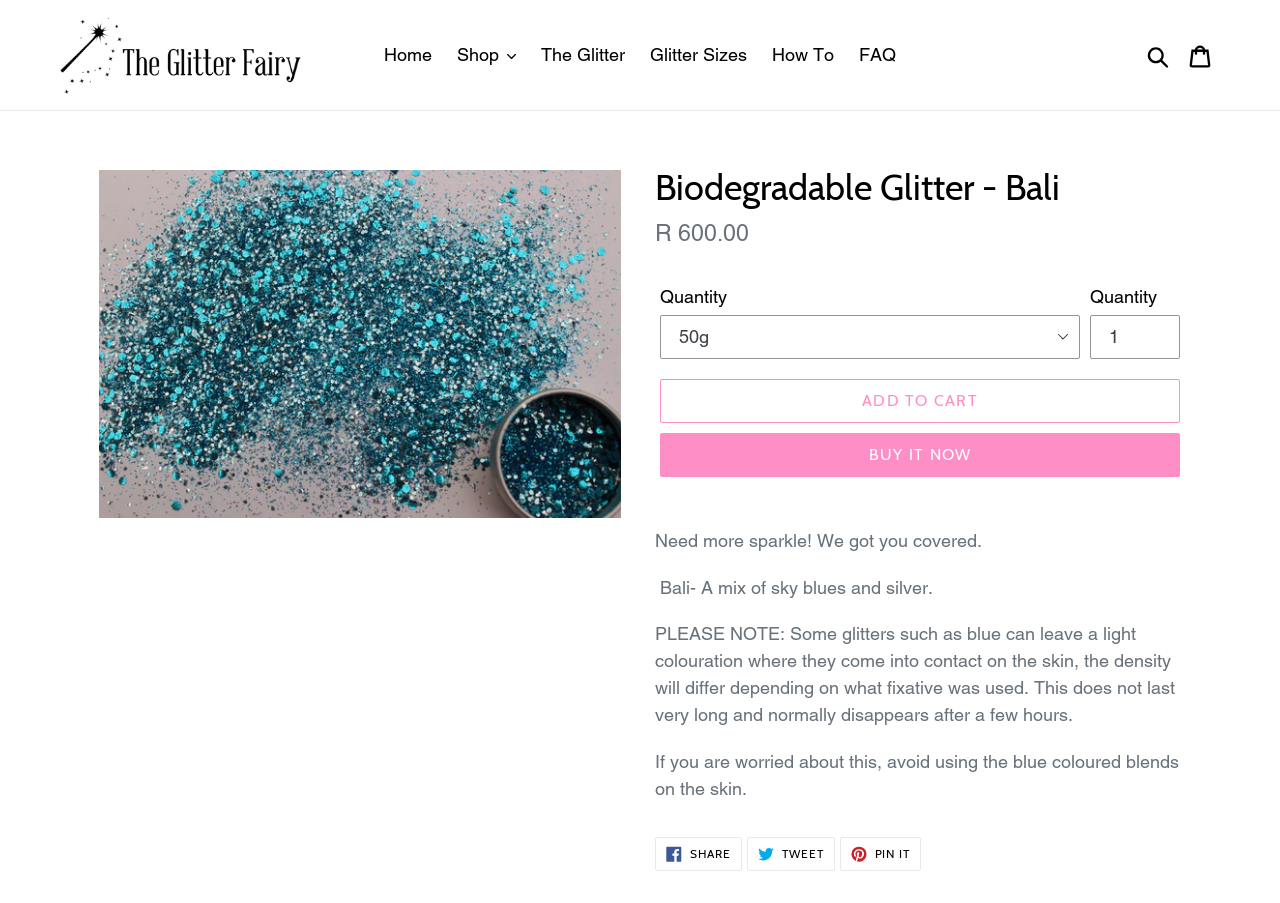Respond to the question below with a concise word or phrase:
What is the warning about the blue colored glitters?

They can leave a light coloration on the skin